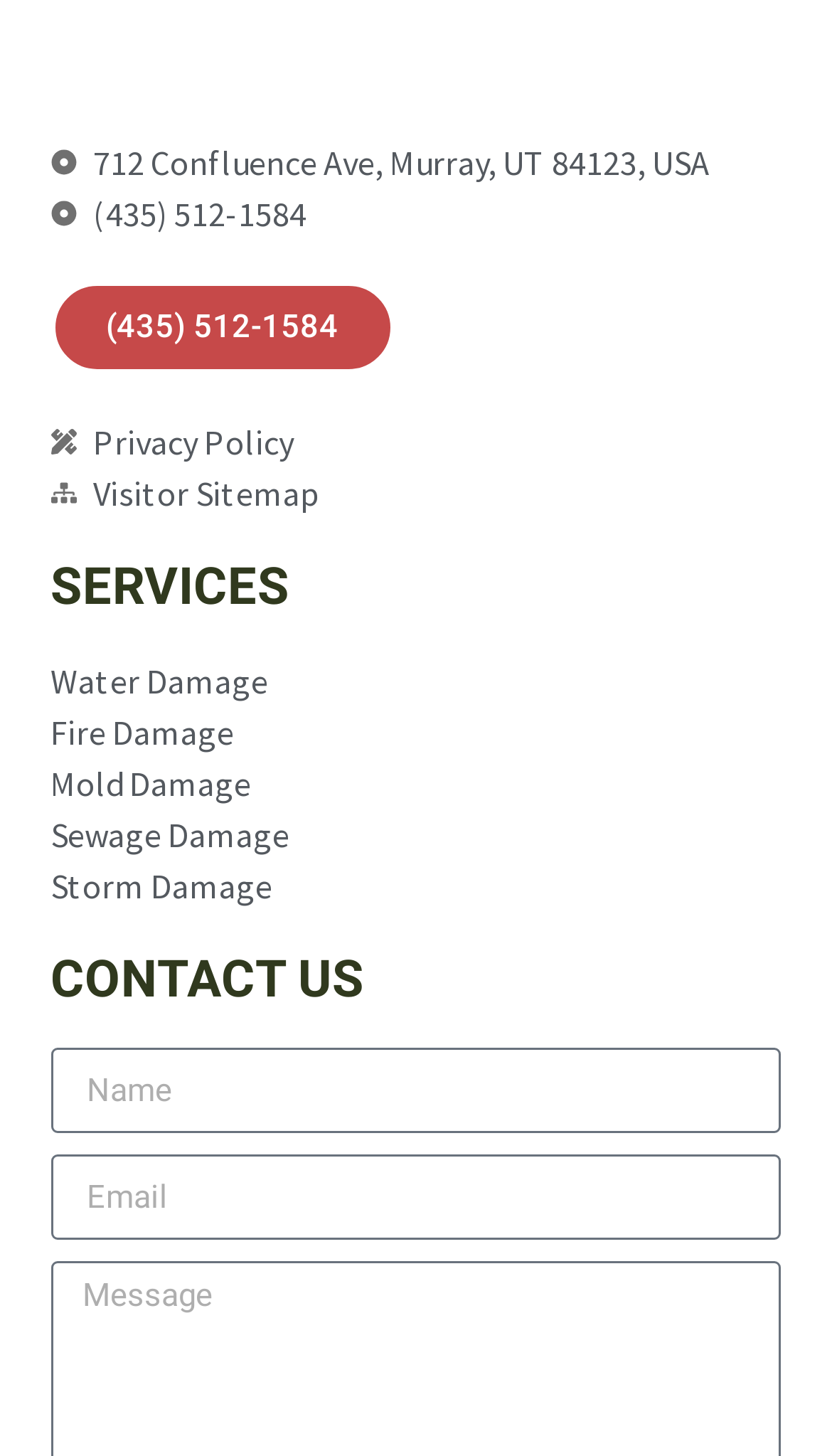Please identify the coordinates of the bounding box that should be clicked to fulfill this instruction: "call the phone number".

[0.061, 0.129, 0.939, 0.165]